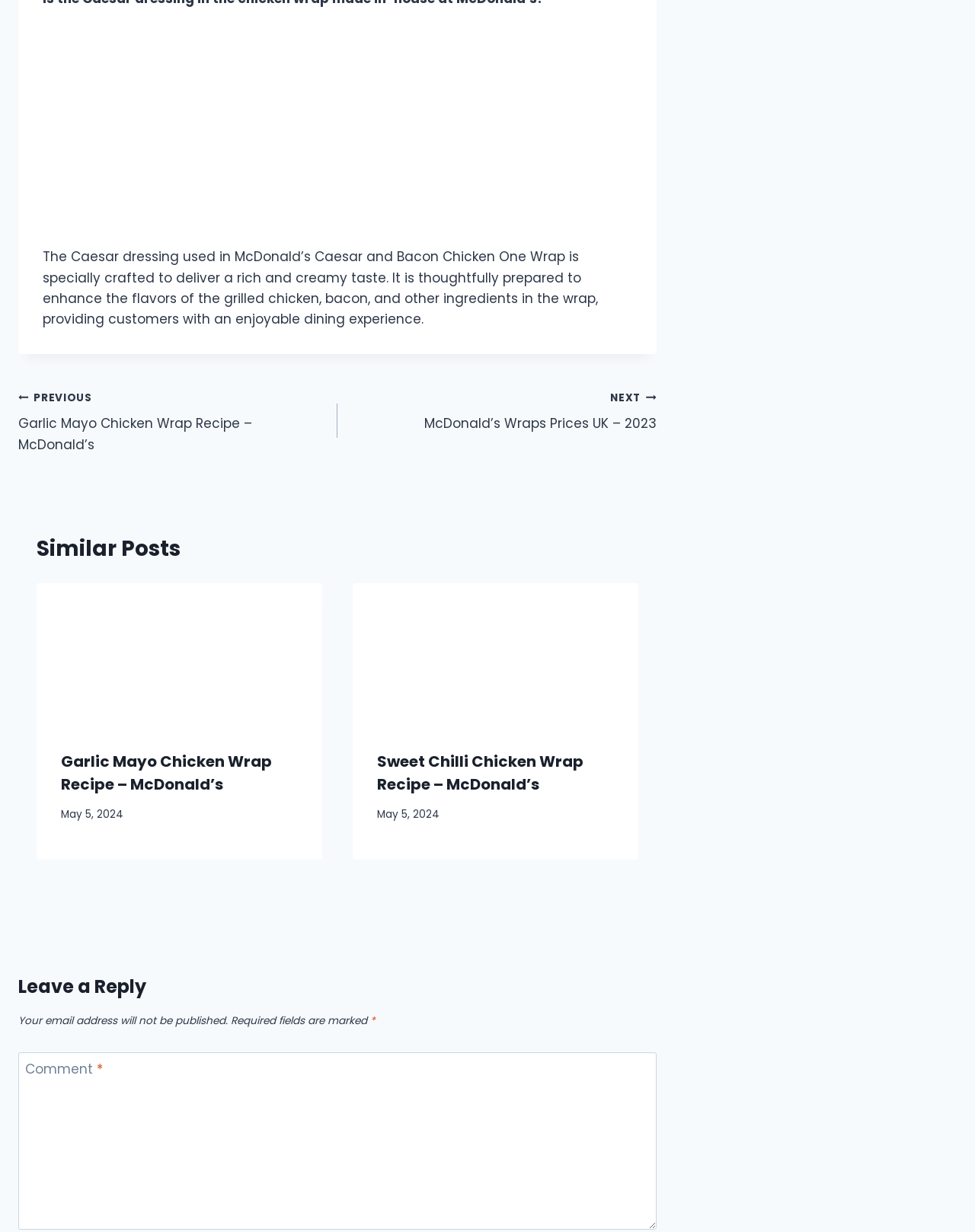Determine the bounding box for the described HTML element: "parent_node: Website aria-label="Website" name="url" placeholder="https://www.example.com"". Ensure the coordinates are four float numbers between 0 and 1 in the format [left, top, right, bottom].

[0.468, 0.671, 0.673, 0.697]